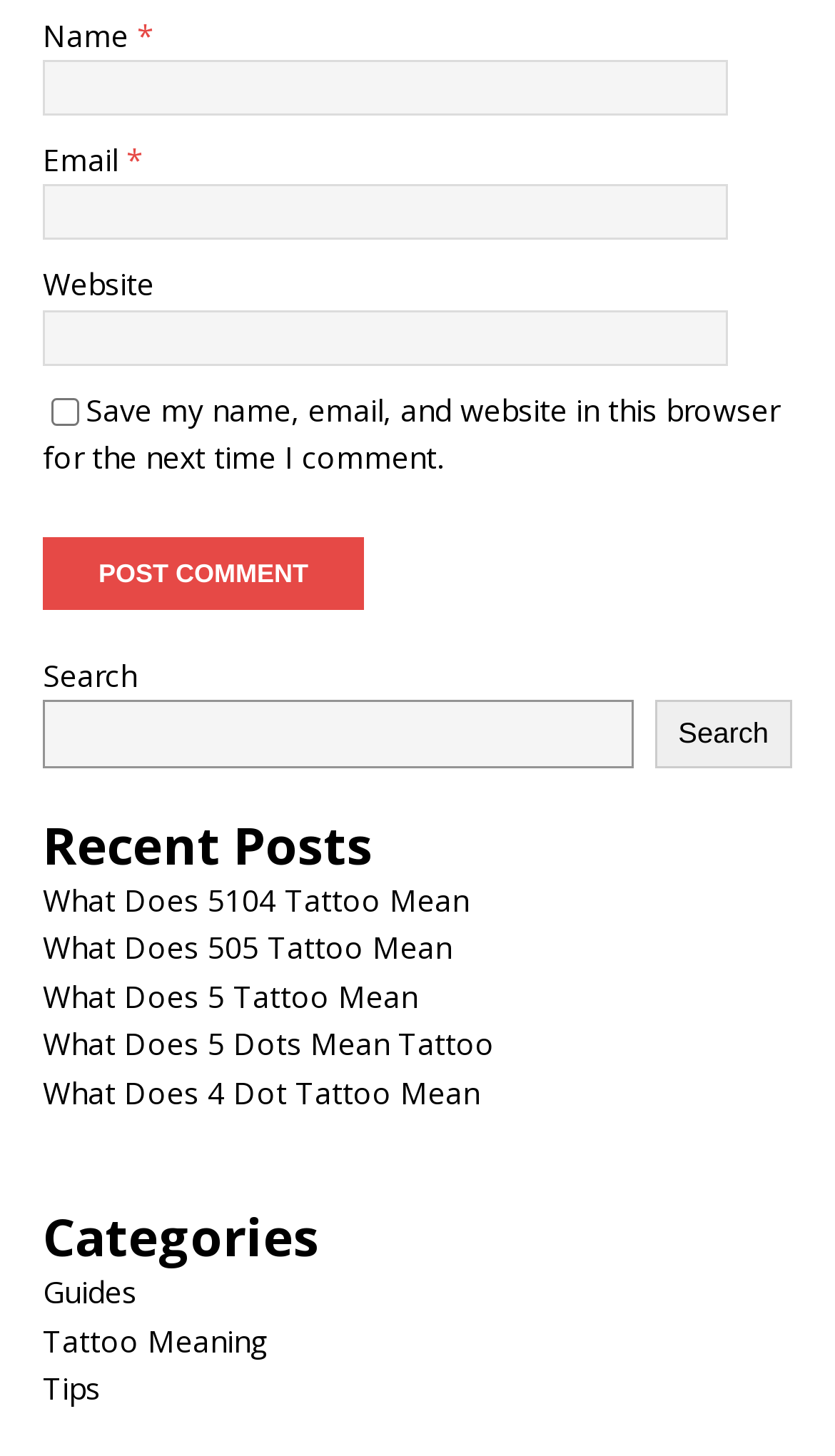What type of content is listed under 'Recent Posts'?
Answer the question with as much detail as possible.

The section labeled 'Recent Posts' lists several links to articles or posts, all of which appear to be related to tattoo meanings, such as 'What Does 5104 Tattoo Mean' and 'What Does 5 Dots Mean Tattoo'.